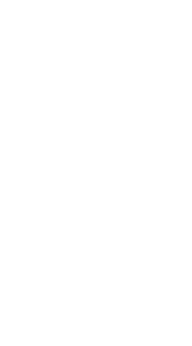Can you look at the image and give a comprehensive answer to the question:
What is the purpose of the image?

The caption explains that the image complements its profound message, inviting audiences to engage with the concepts of love and acceptance within the cultural and artistic landscape, which aligns with the teater's commitment to promoting inclusivity and celebrating diverse backgrounds and identities.